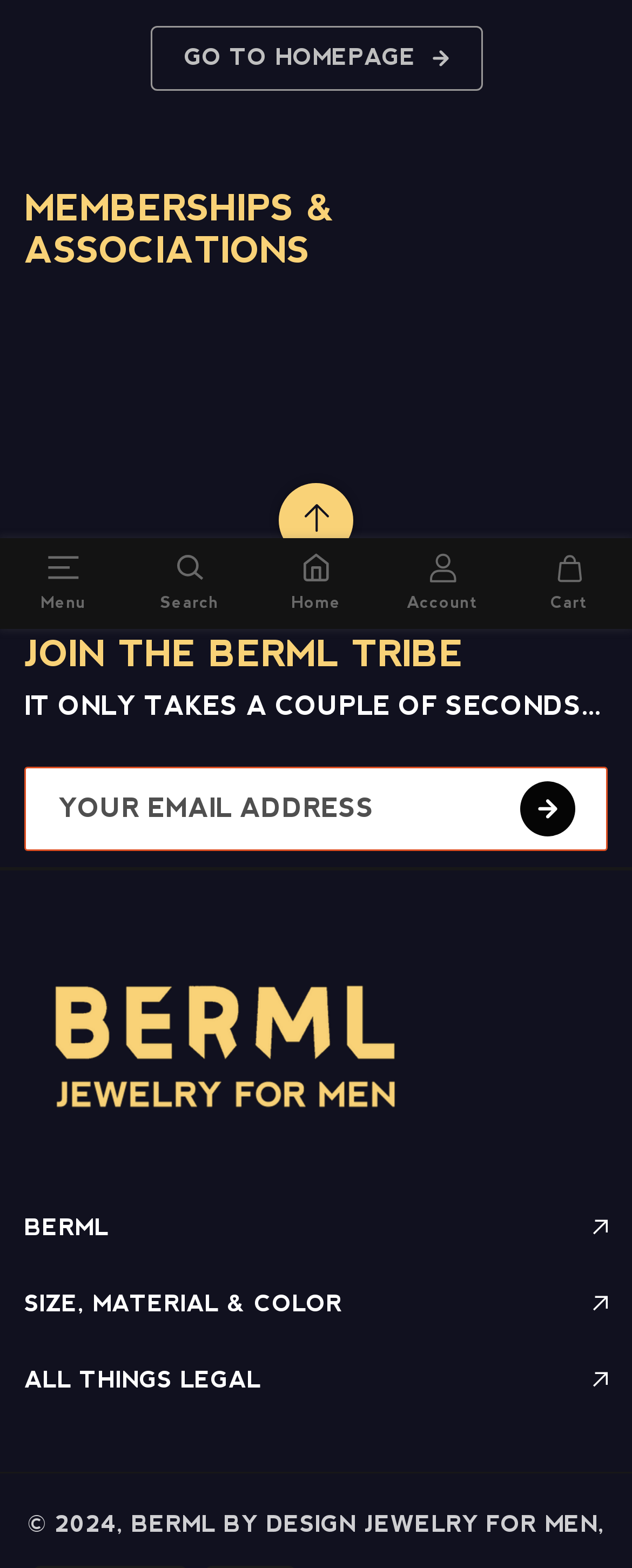Locate the bounding box of the user interface element based on this description: "Cart".

[0.8, 0.343, 1.0, 0.401]